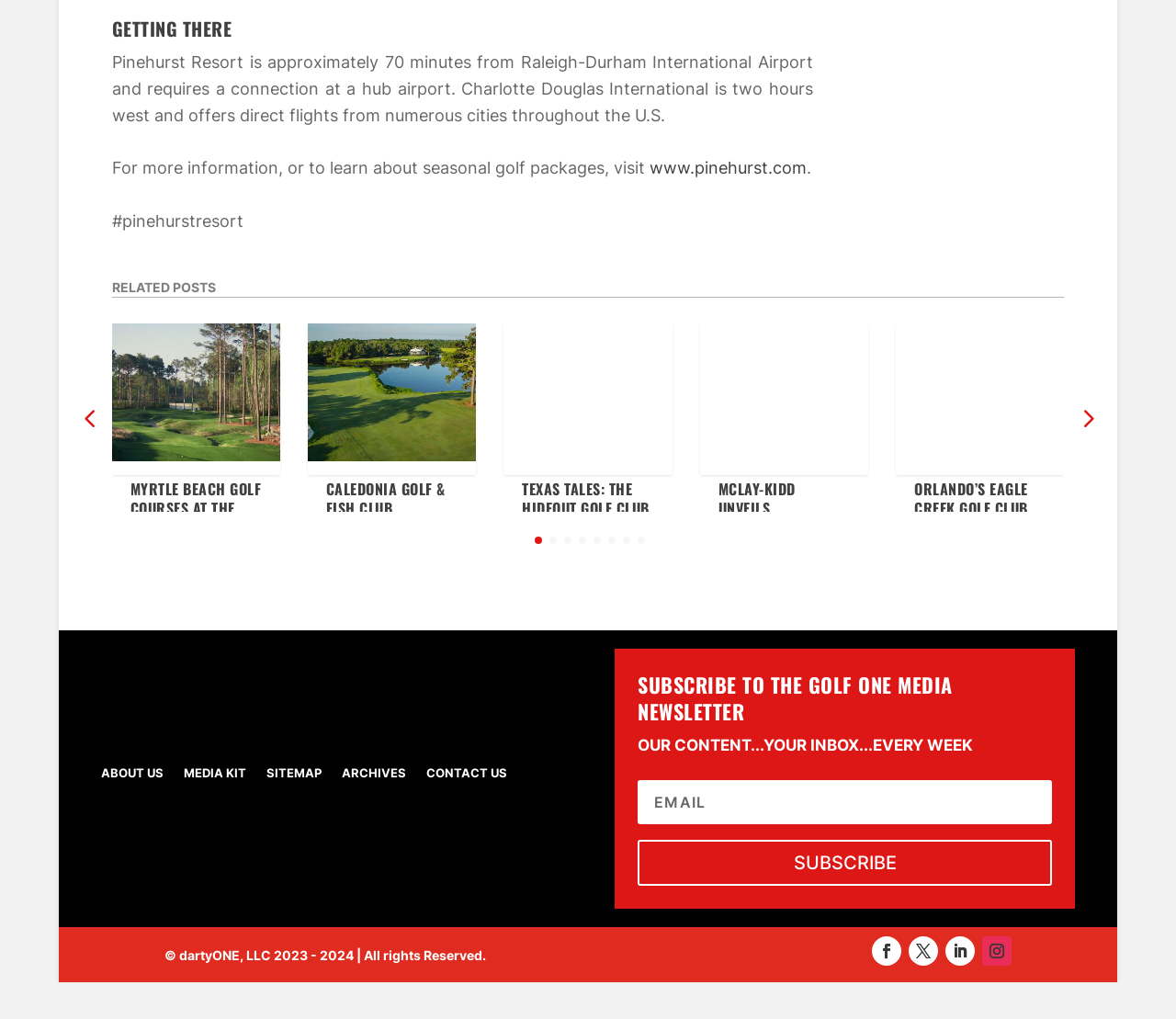Pinpoint the bounding box coordinates of the clickable area needed to execute the instruction: "Subscribe to the GOLF ONE MEDIA newsletter". The coordinates should be specified as four float numbers between 0 and 1, i.e., [left, top, right, bottom].

[0.542, 0.788, 0.894, 0.833]